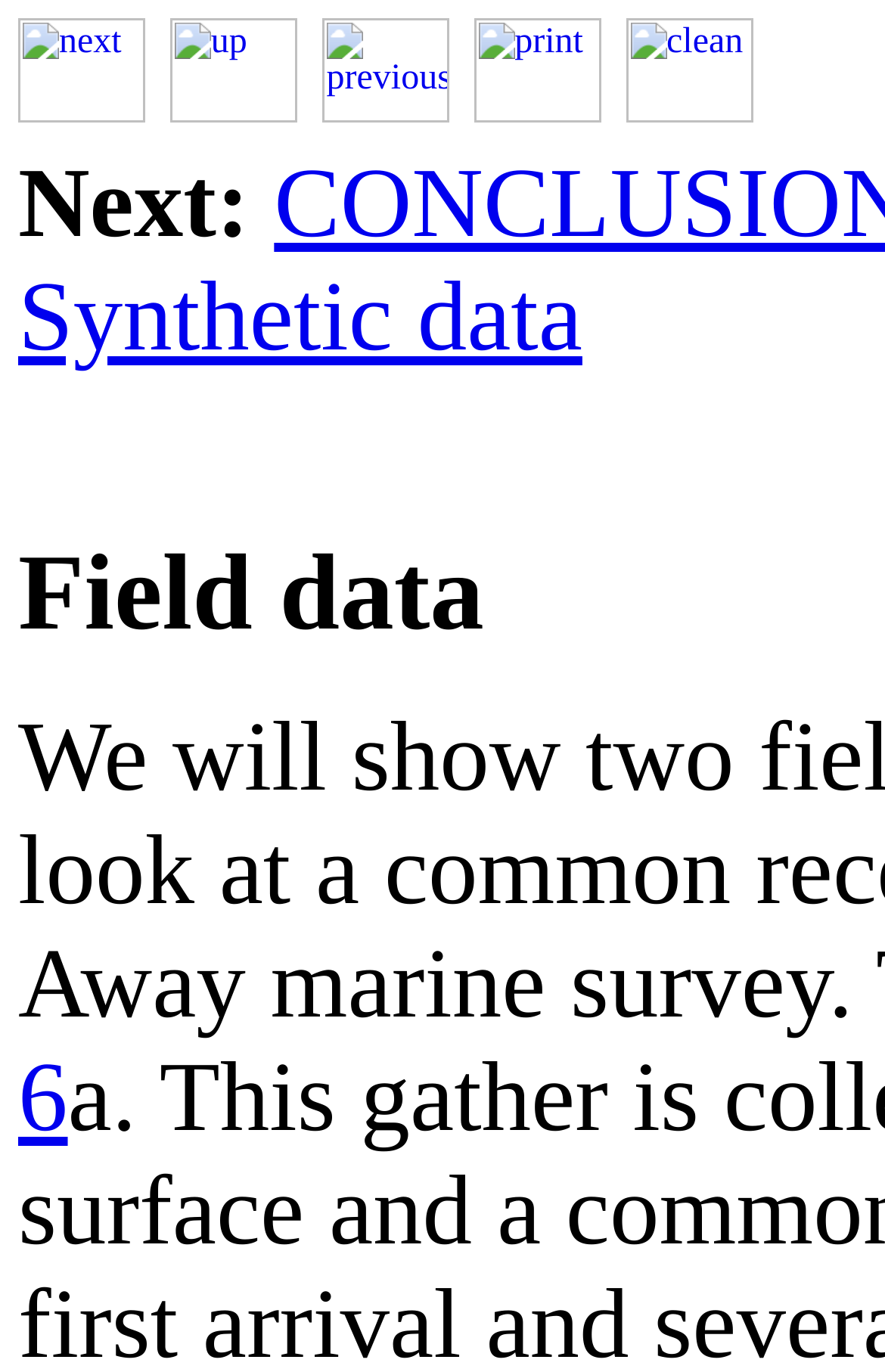Please determine the bounding box coordinates of the area that needs to be clicked to complete this task: 'go to next page'. The coordinates must be four float numbers between 0 and 1, formatted as [left, top, right, bottom].

[0.021, 0.026, 0.164, 0.106]